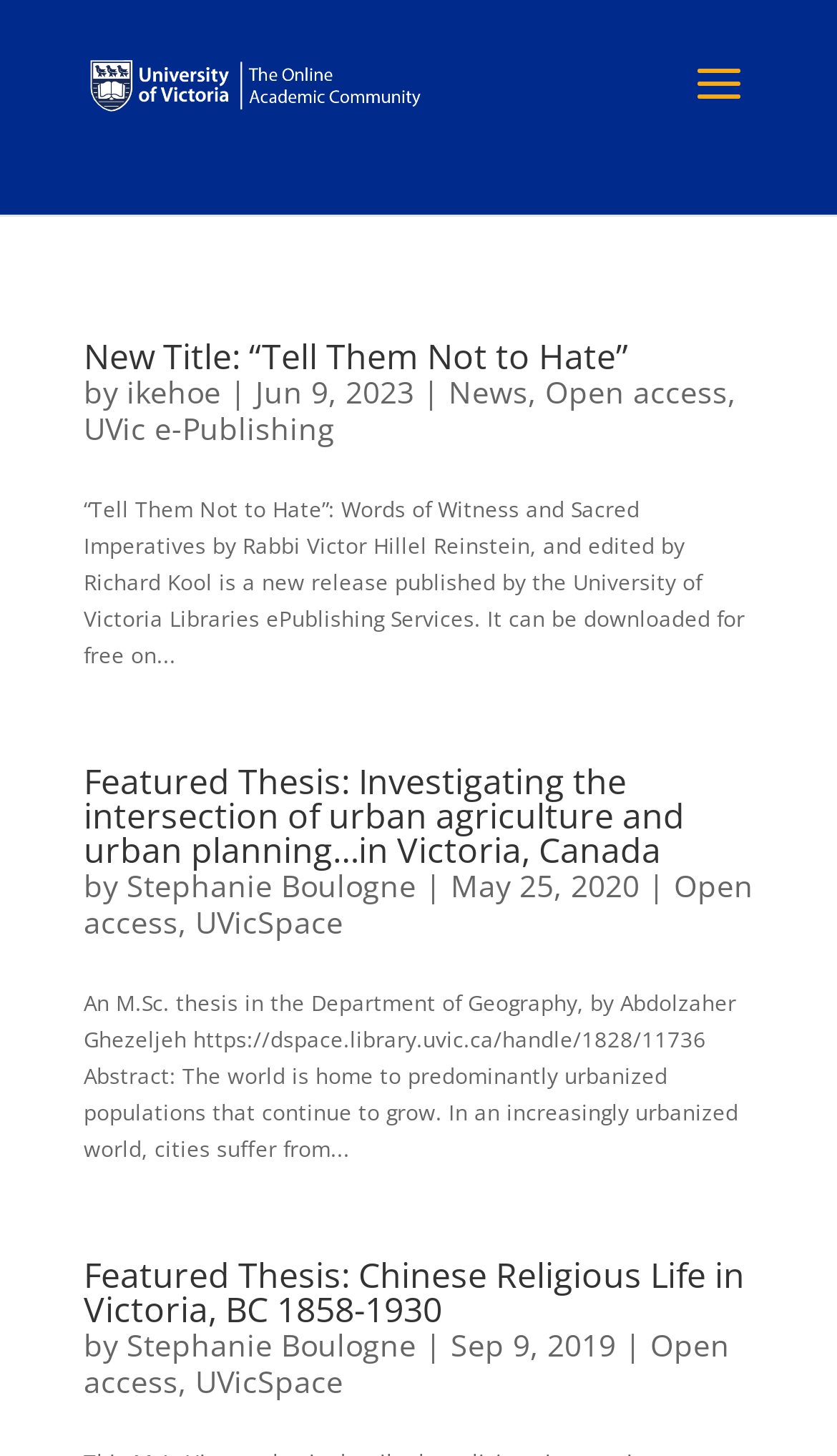What is the topic of the third article?
Analyze the image and deliver a detailed answer to the question.

The third article has a heading element that contains the text 'Featured Thesis: Chinese Religious Life in Victoria, BC 1858-1930'. This is the topic of the article.